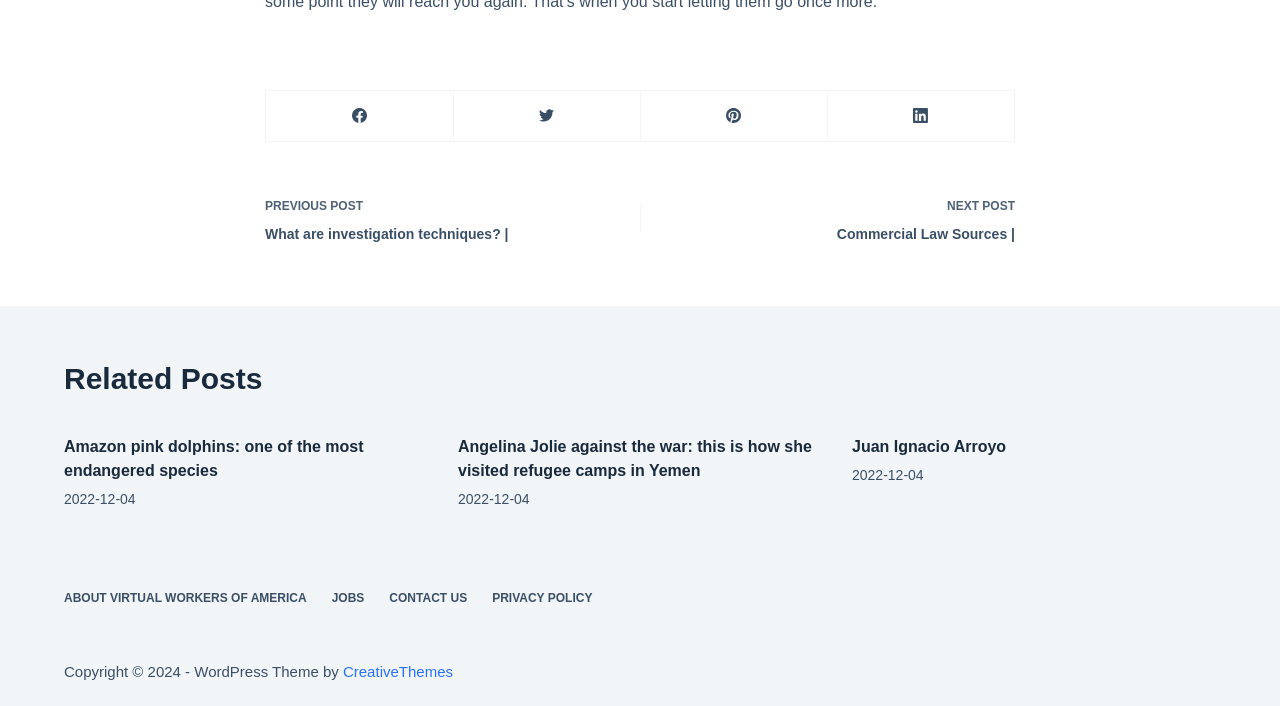Please find the bounding box coordinates of the section that needs to be clicked to achieve this instruction: "Click the 'Marble Floors' link".

None